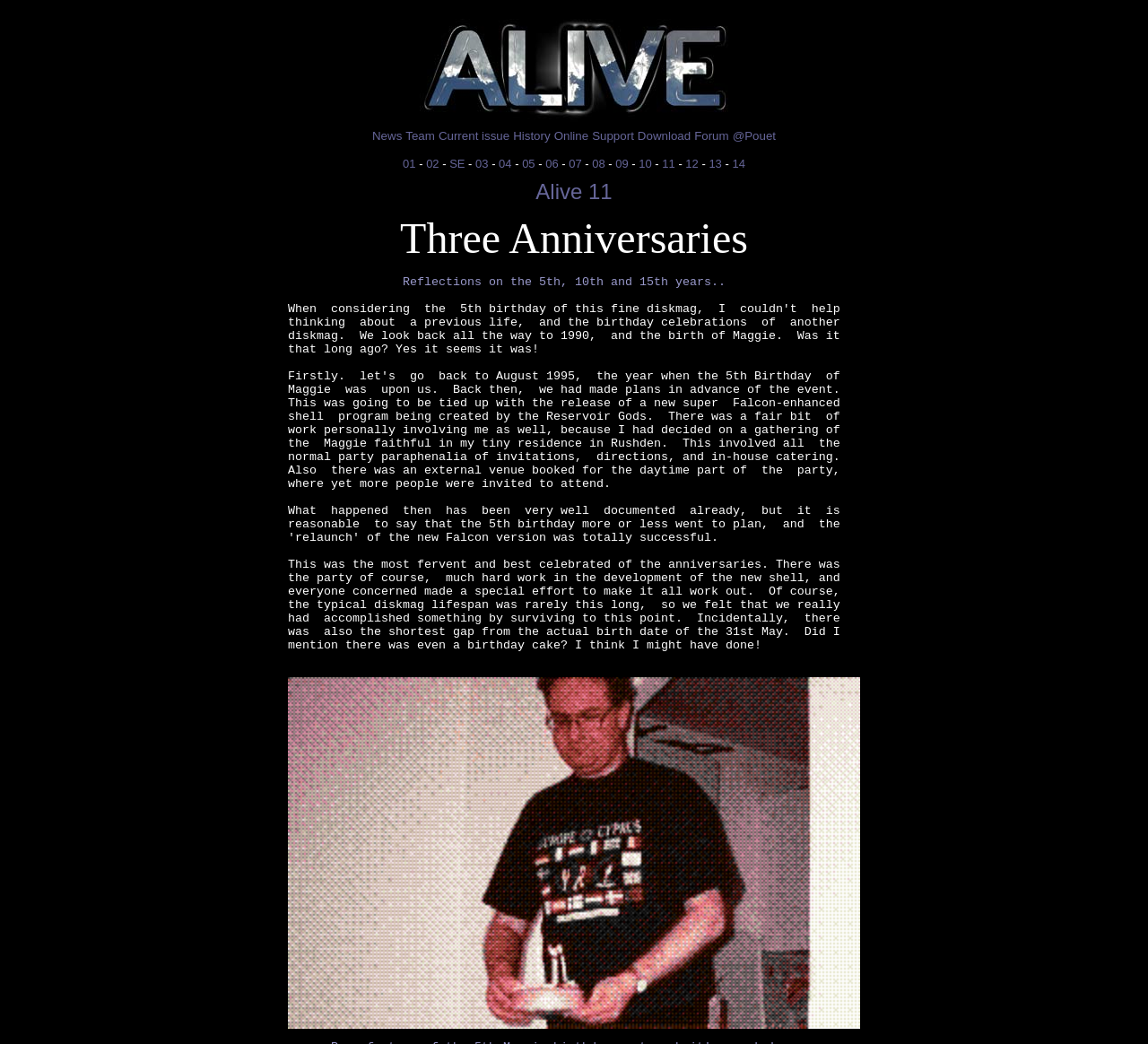Refer to the image and provide a thorough answer to this question:
What are the main sections of the webpage?

The main sections of the webpage can be found by looking at the links in the top-right corner of the webpage, which are labeled as 'News', 'Team', 'Current issue', 'History', 'Online', 'Support', 'Download', and 'Forum'.